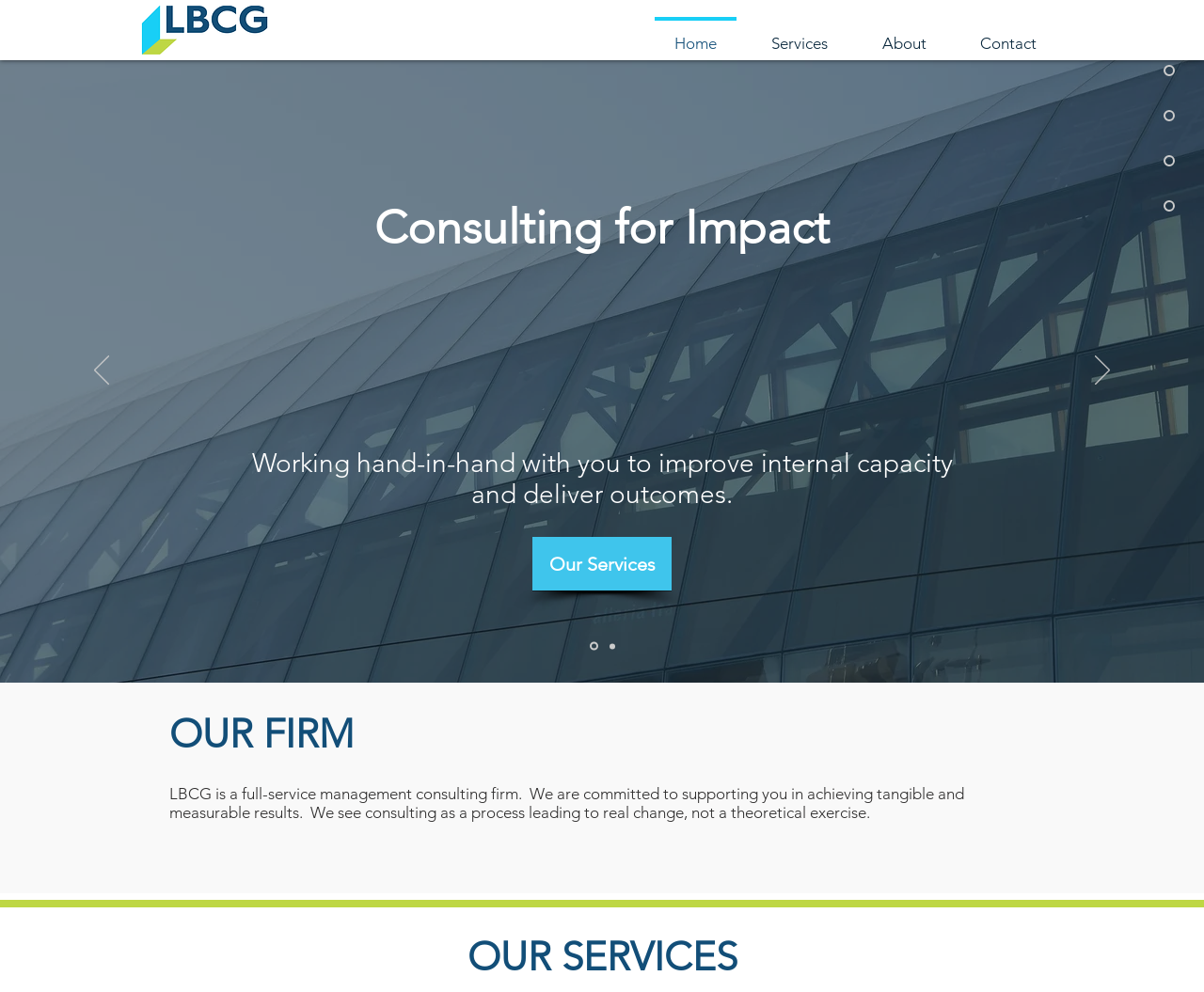Identify the bounding box coordinates for the element you need to click to achieve the following task: "explore Stories". The coordinates must be four float values ranging from 0 to 1, formatted as [left, top, right, bottom].

None